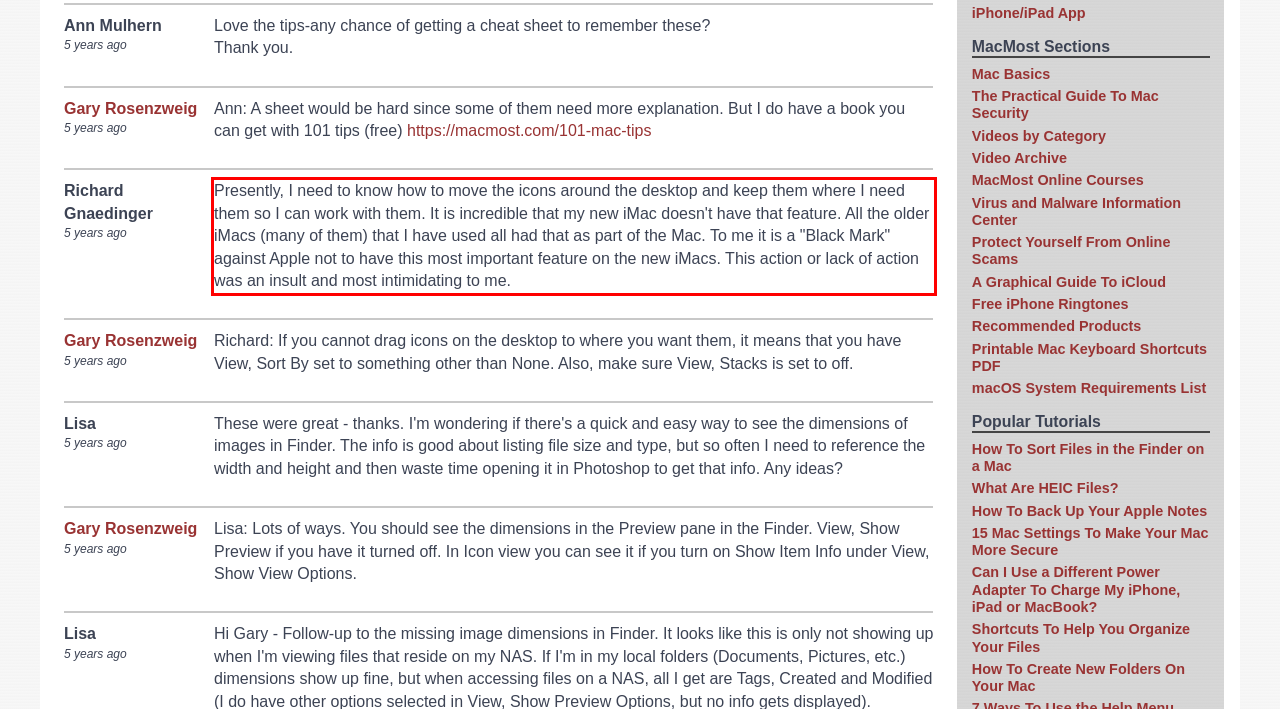Analyze the screenshot of the webpage that features a red bounding box and recognize the text content enclosed within this red bounding box.

Presently, I need to know how to move the icons around the desktop and keep them where I need them so I can work with them. It is incredible that my new iMac doesn't have that feature. All the older iMacs (many of them) that I have used all had that as part of the Mac. To me it is a "Black Mark" against Apple not to have this most important feature on the new iMacs. This action or lack of action was an insult and most intimidating to me.